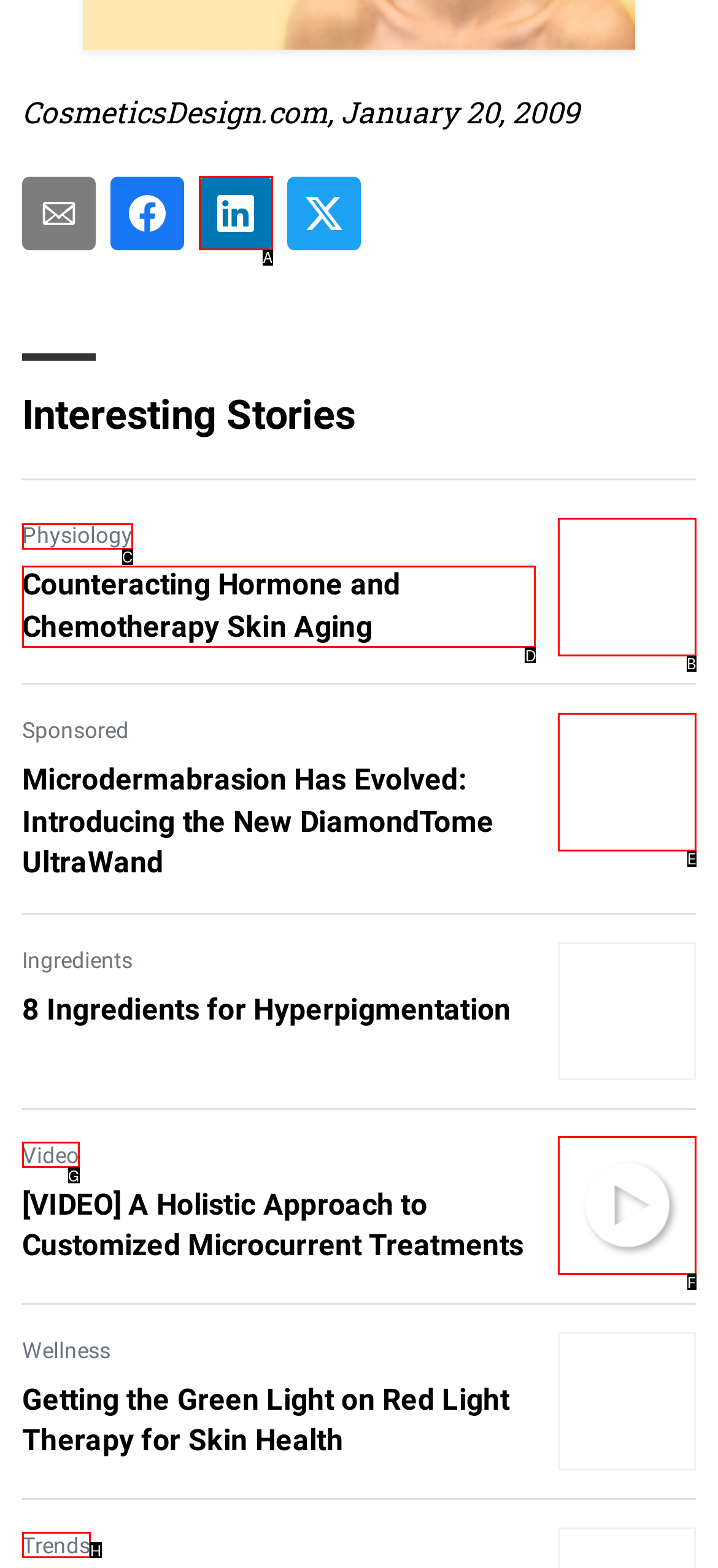Determine which HTML element should be clicked to carry out the following task: Read the article 'Counteracting Hormone and Chemotherapy Skin Aging' Respond with the letter of the appropriate option.

D